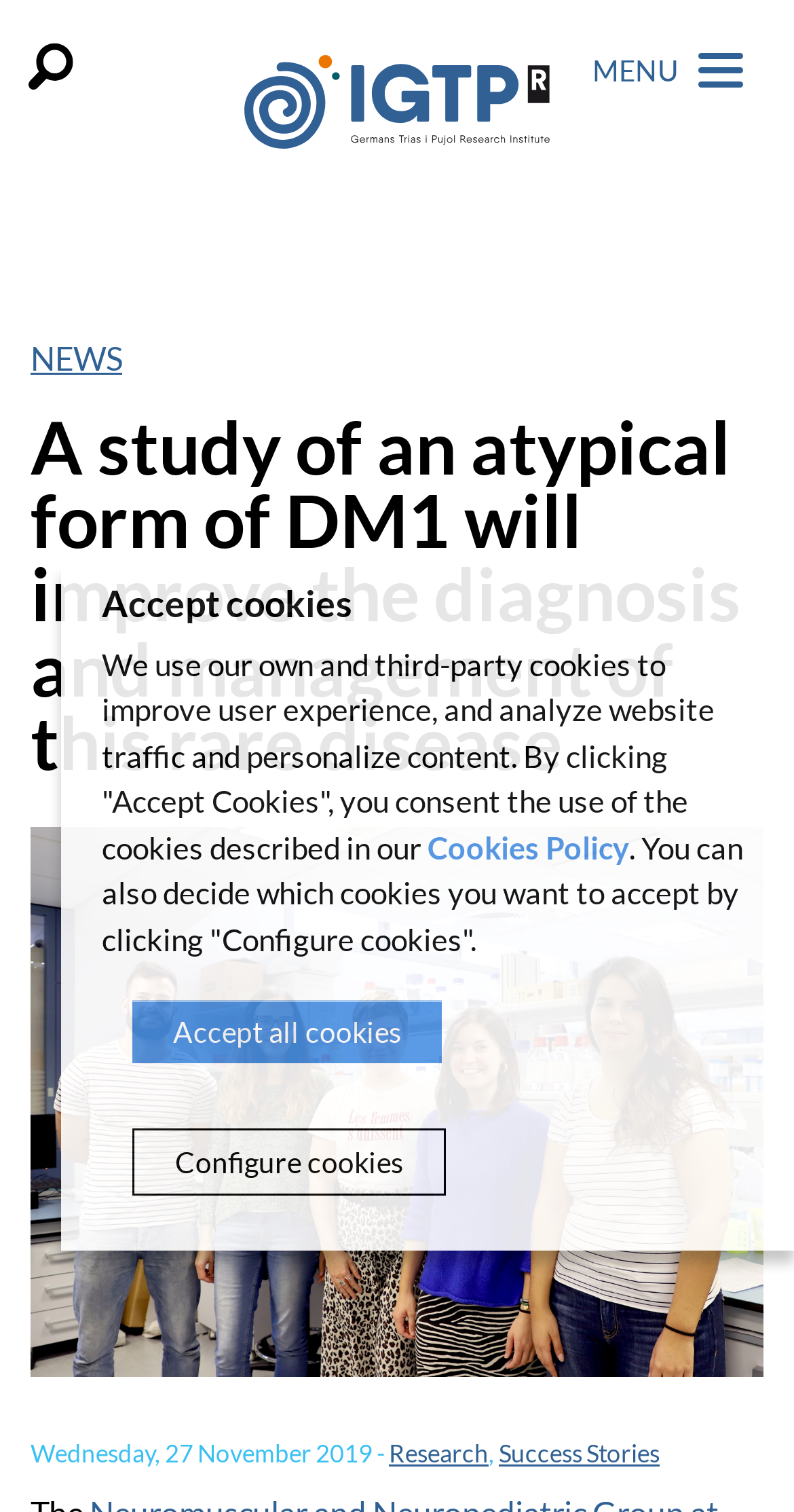Please indicate the bounding box coordinates of the element's region to be clicked to achieve the instruction: "Visit Germans Trias i Pujol Research Institute website". Provide the coordinates as four float numbers between 0 and 1, i.e., [left, top, right, bottom].

[0.308, 0.051, 0.692, 0.077]